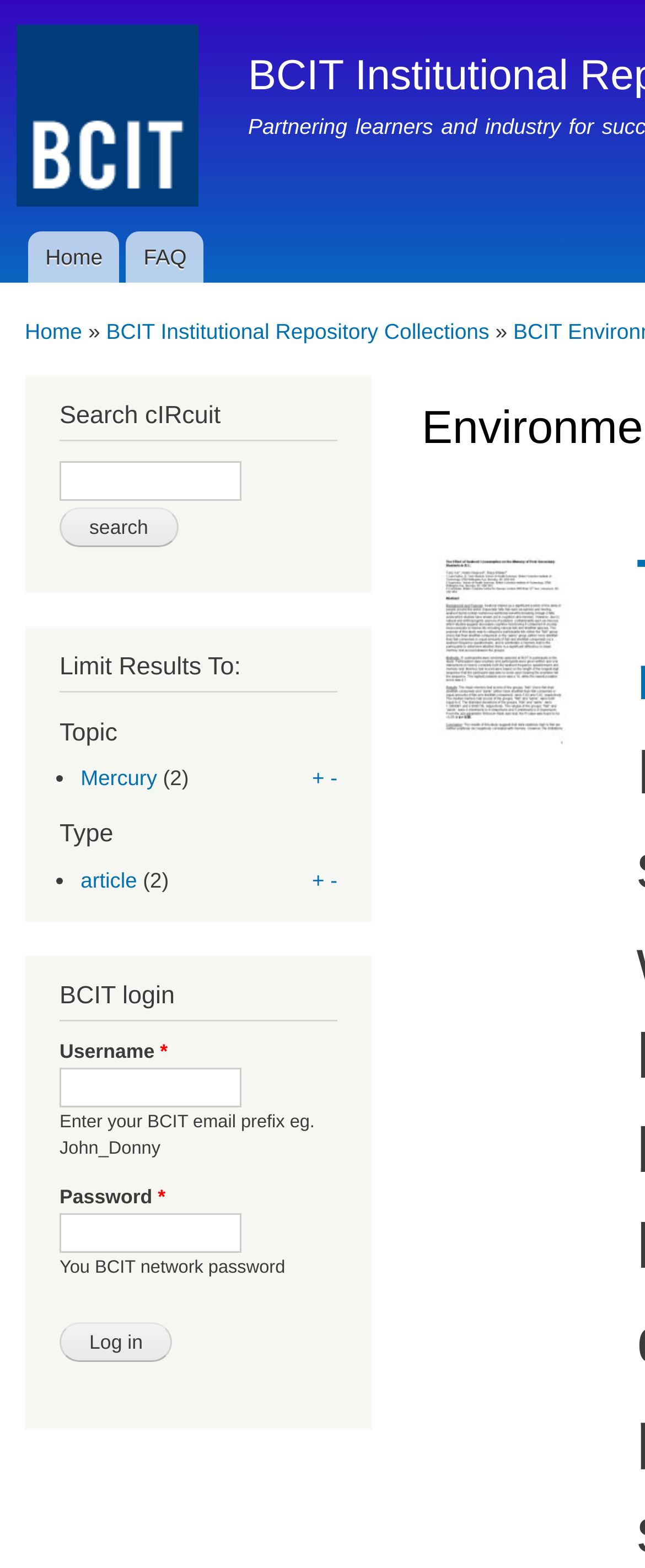Find and specify the bounding box coordinates that correspond to the clickable region for the instruction: "Log in with BCIT credentials".

[0.092, 0.844, 0.268, 0.869]